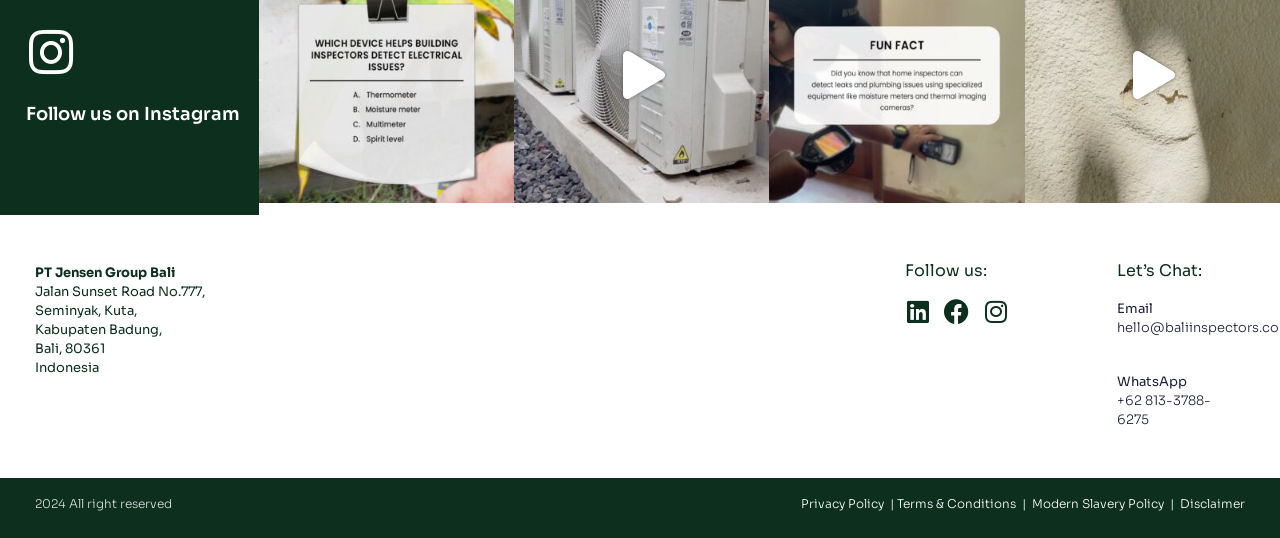Please provide the bounding box coordinates for the UI element as described: "Instagram". The coordinates must be four floats between 0 and 1, represented as [left, top, right, bottom].

[0.768, 0.556, 0.788, 0.603]